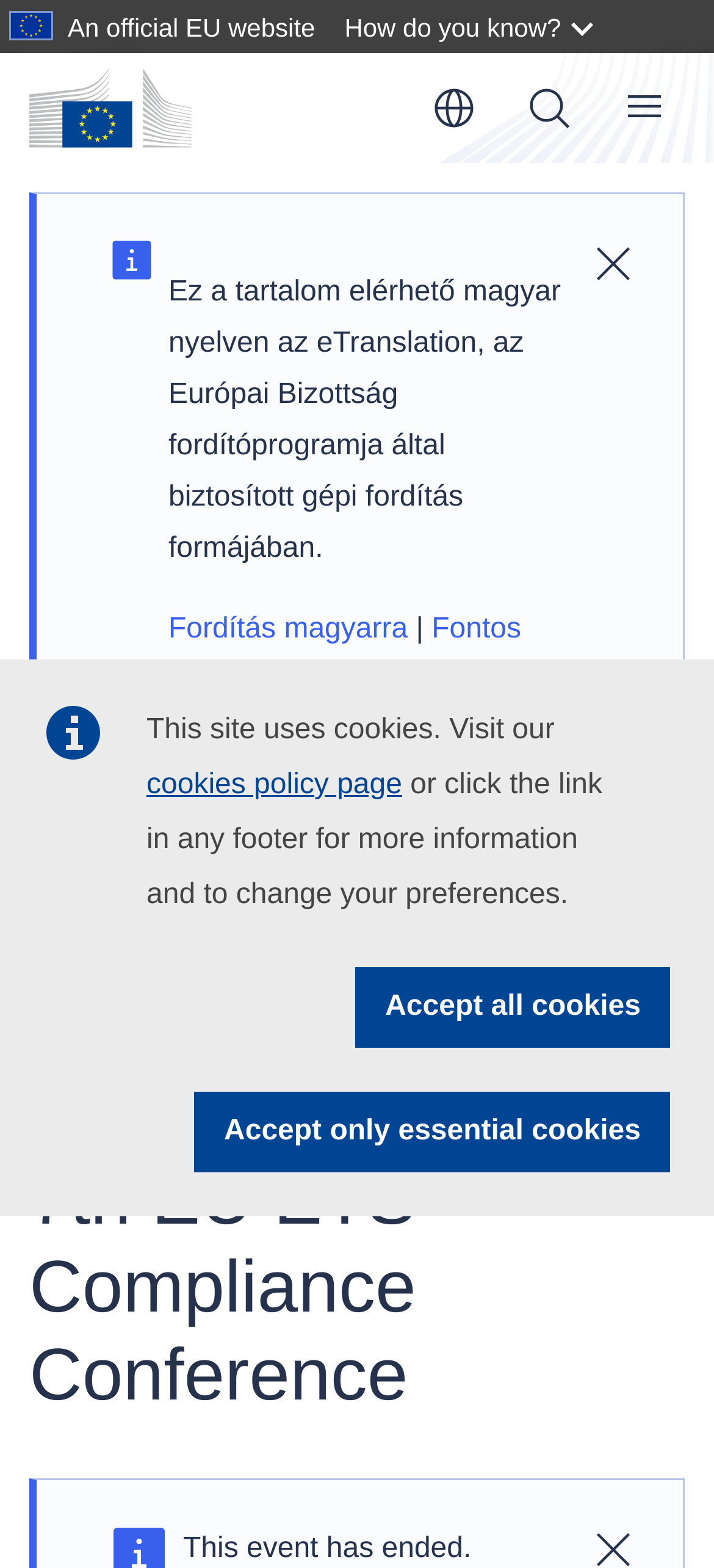Locate the bounding box coordinates of the area where you should click to accomplish the instruction: "Learn more about climate action".

[0.041, 0.575, 0.369, 0.601]